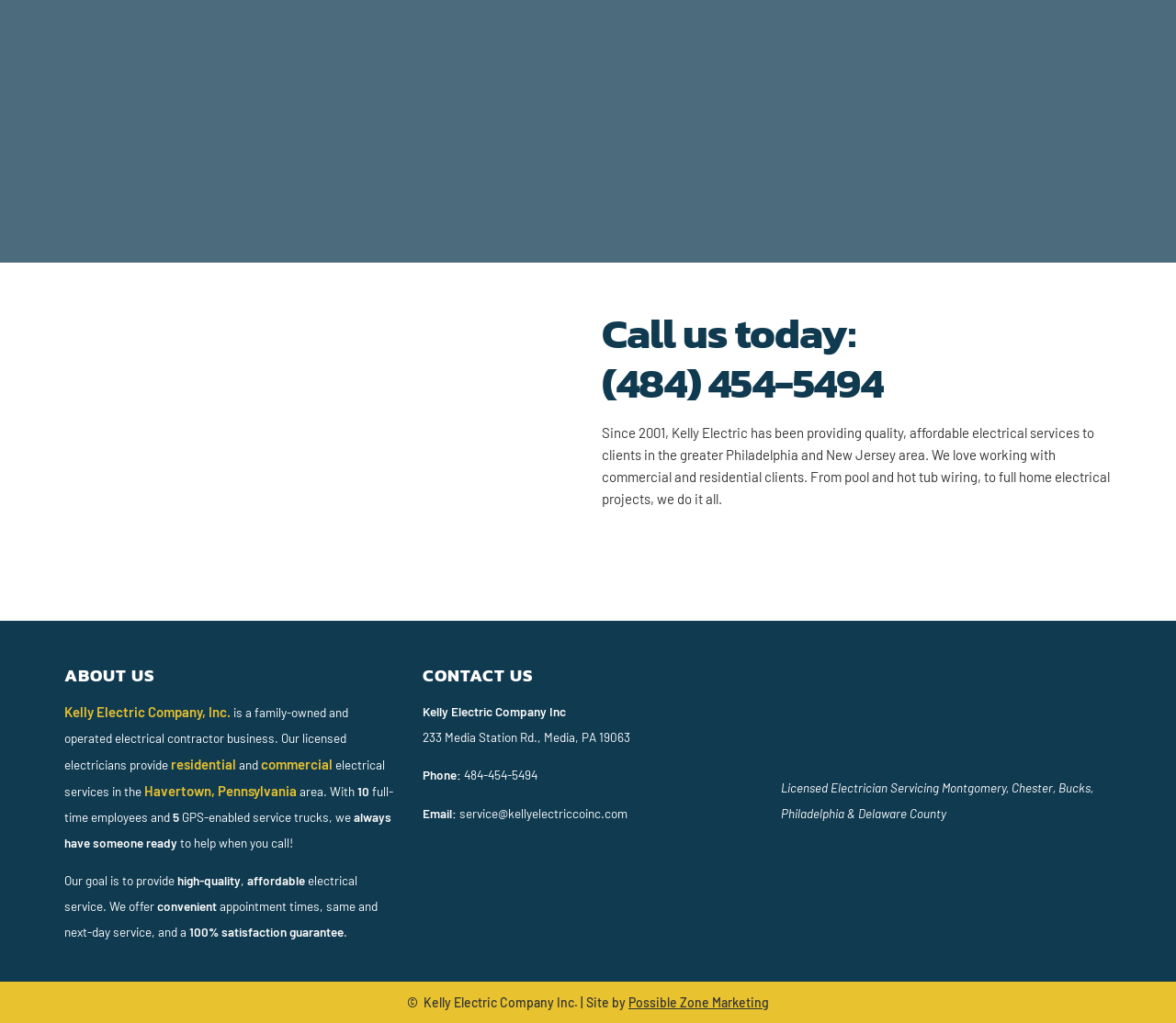What type of services does Kelly Electric Company provide?
Look at the image and answer the question with a single word or phrase.

Electrical services